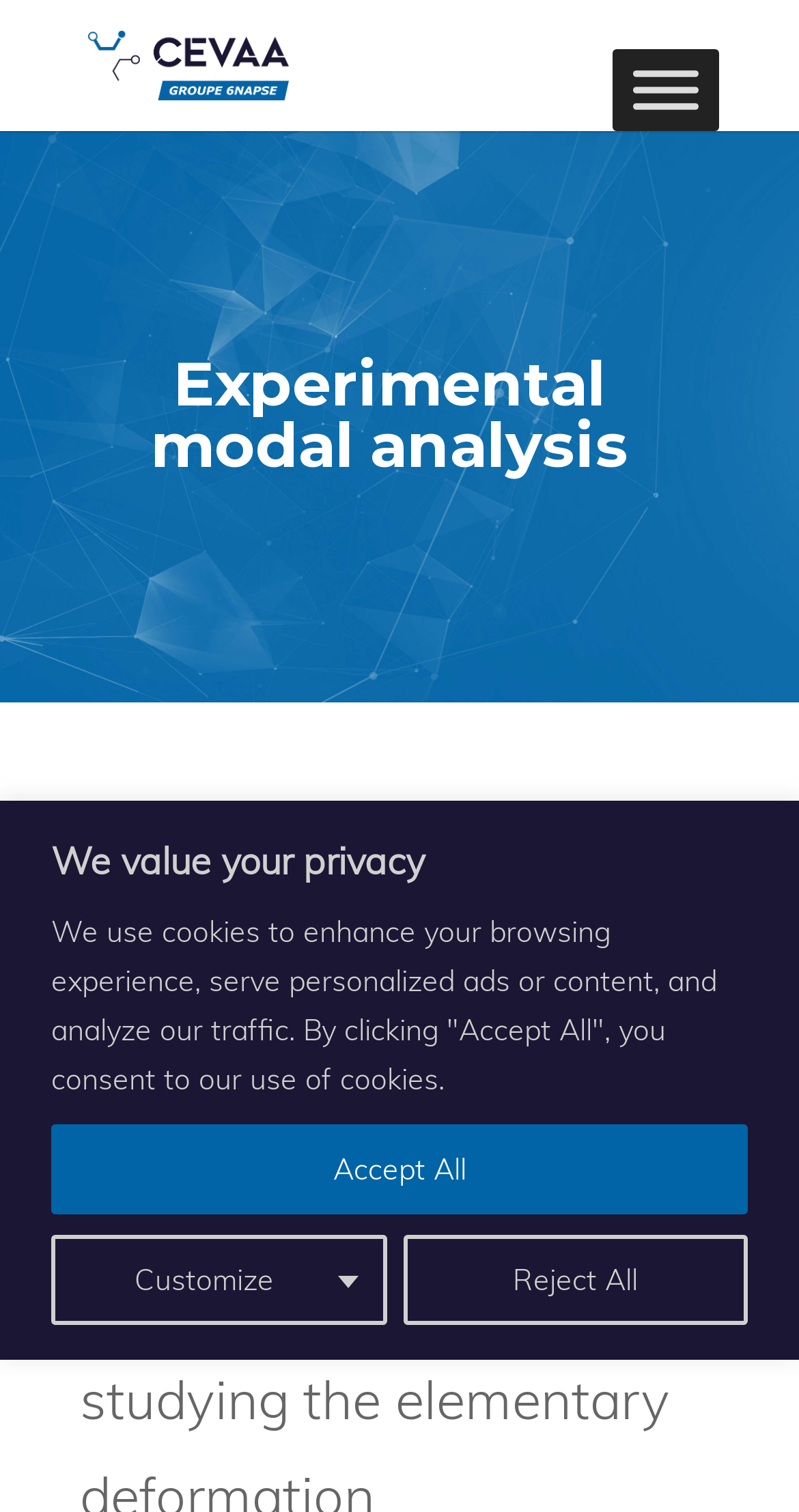Describe all significant elements and features of the webpage.

The webpage is about modal analysis, specifically focusing on the studies of basic deformation and dynamic characteristics of mechanical structures by CEVAA, a reliability specialist. 

At the top of the page, there is a banner that spans the entire width, taking up about half of the screen's height. This banner contains a heading that reads "We value your privacy" and provides information about the use of cookies on the website. Below this heading, there are three buttons: "Customize", "Reject All", and "Accept All", which are aligned horizontally and centered within the banner.

In the top-left corner, there is a link and an image, both labeled "CEVAA", which likely represent the company's logo.

On the right side of the page, near the top, there is a button labeled "Toggle Menu". When expanded, this menu contains a heading that reads "Experimental modal analysis".

Below the banner, there is a large image that takes up most of the screen's width, labeled "analyse modale expérimentale", which is likely related to experimental modal analysis. 

At the bottom of the page, there is a static text element that reads "Modal analysis", which is centered and takes up about half of the screen's width.